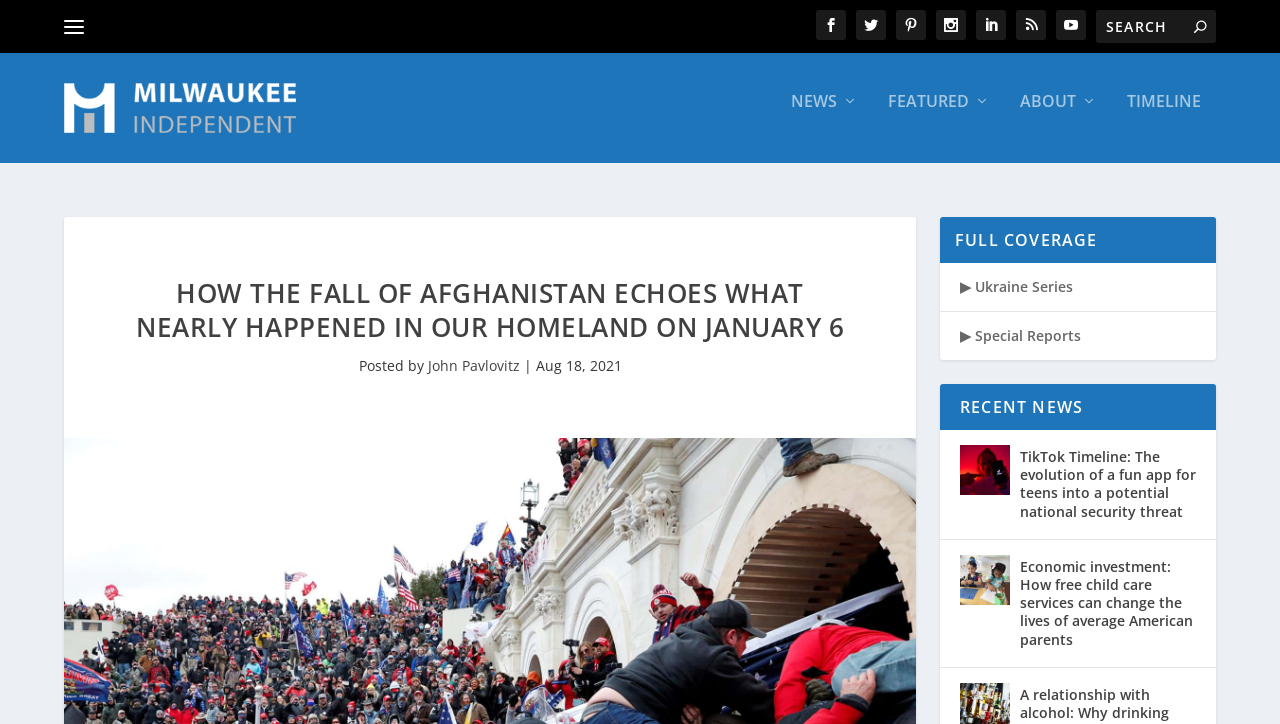Explain the webpage in detail.

The webpage appears to be a news article page from the Milwaukee Independent. At the top, there is a row of social media links, followed by a search bar with a searchbox and a button. Below this, there is a logo of the Milwaukee Independent, which is also a link.

The main content of the page is divided into sections. The first section has a heading that reads "HOW THE FALL OF AFGHANISTAN ECHOES WHAT NEARLY HAPPENED IN OUR HOMELAND ON JANUARY 6" and is accompanied by the author's name, "John Pavlovitz", and the date "Aug 18, 2021".

Below this, there are three sections: "FULL COVERAGE", "RECENT NEWS", and a list of news articles. The "FULL COVERAGE" section has two links, "Ukraine Series" and "Special Reports". The "RECENT NEWS" section has three news articles, each with a title, a brief summary, and an image. The titles of the news articles are "TikTok Timeline: The evolution of a fun app for teens into a potential national security threat", "Economic investment: How free child care services can change the lives of average American parents", and "A relationship with alcohol: Why drinking less or not at all is one path to better health".

At the top navigation bar, there are links to "NEWS", "FEATURED", "ABOUT", and "TIMELINE".